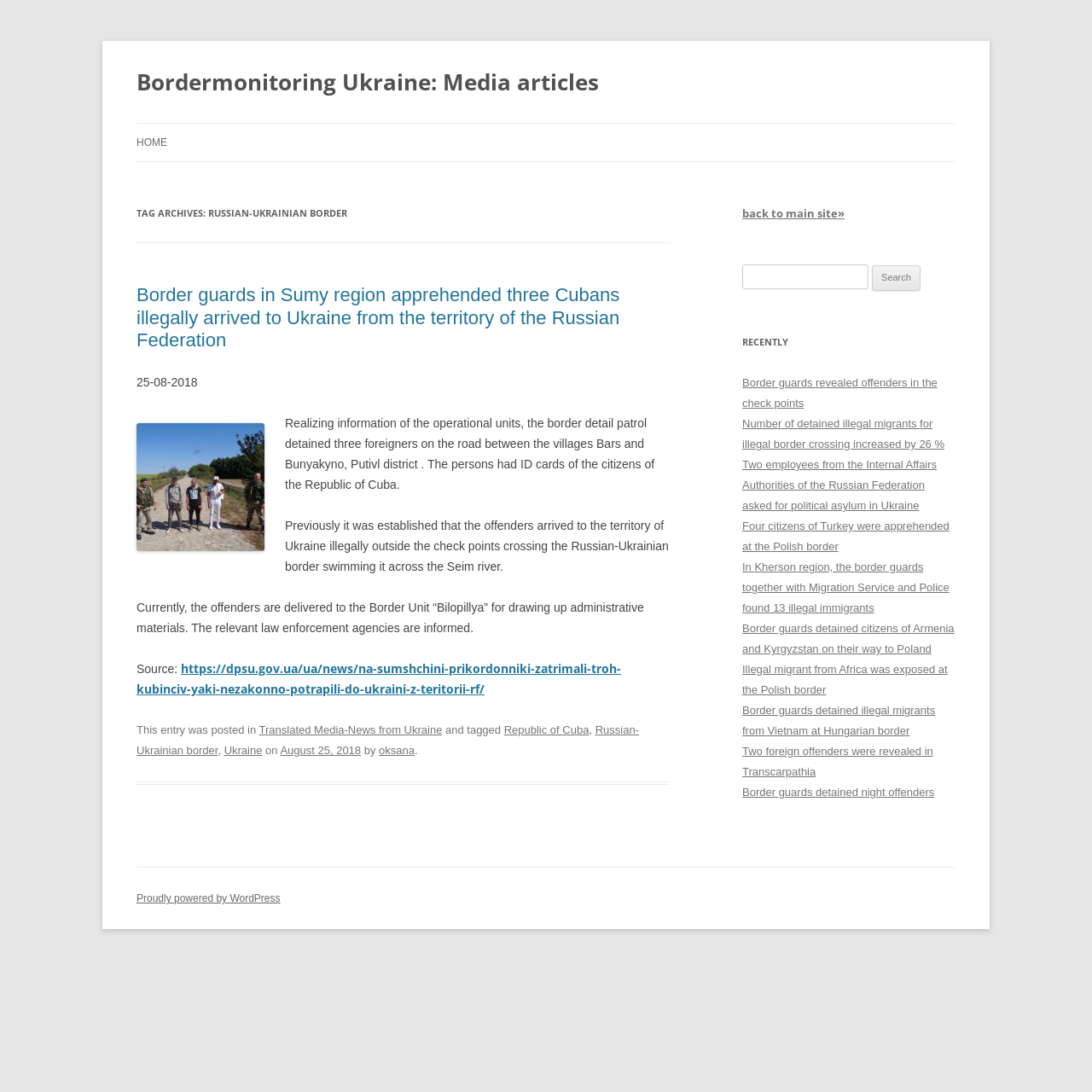What is the text of the webpage's headline?

Bordermonitoring Ukraine: Media articles